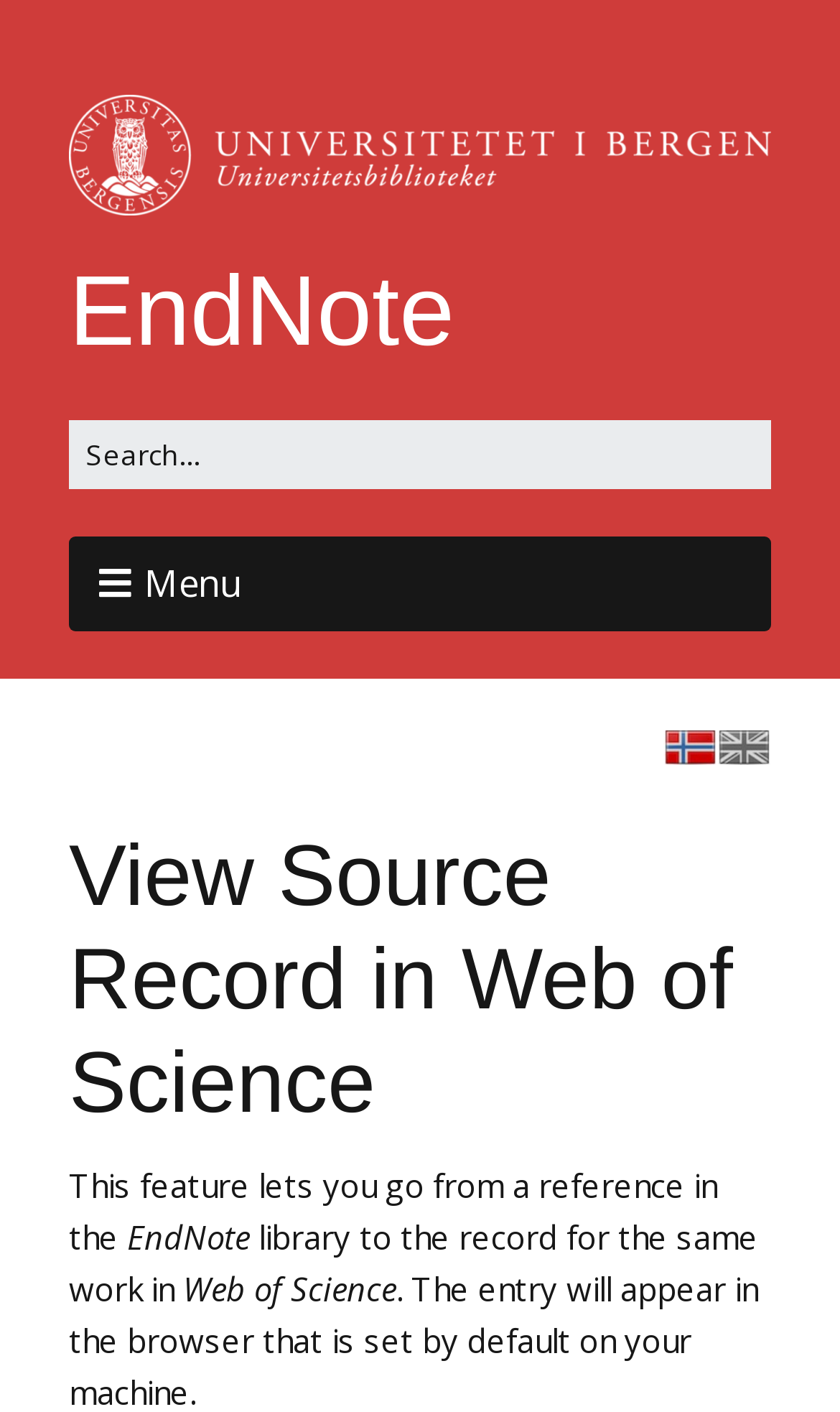Please determine the bounding box coordinates, formatted as (top-left x, top-left y, bottom-right x, bottom-right y), with all values as floating point numbers between 0 and 1. Identify the bounding box of the region described as: Menu

[0.082, 0.38, 0.918, 0.447]